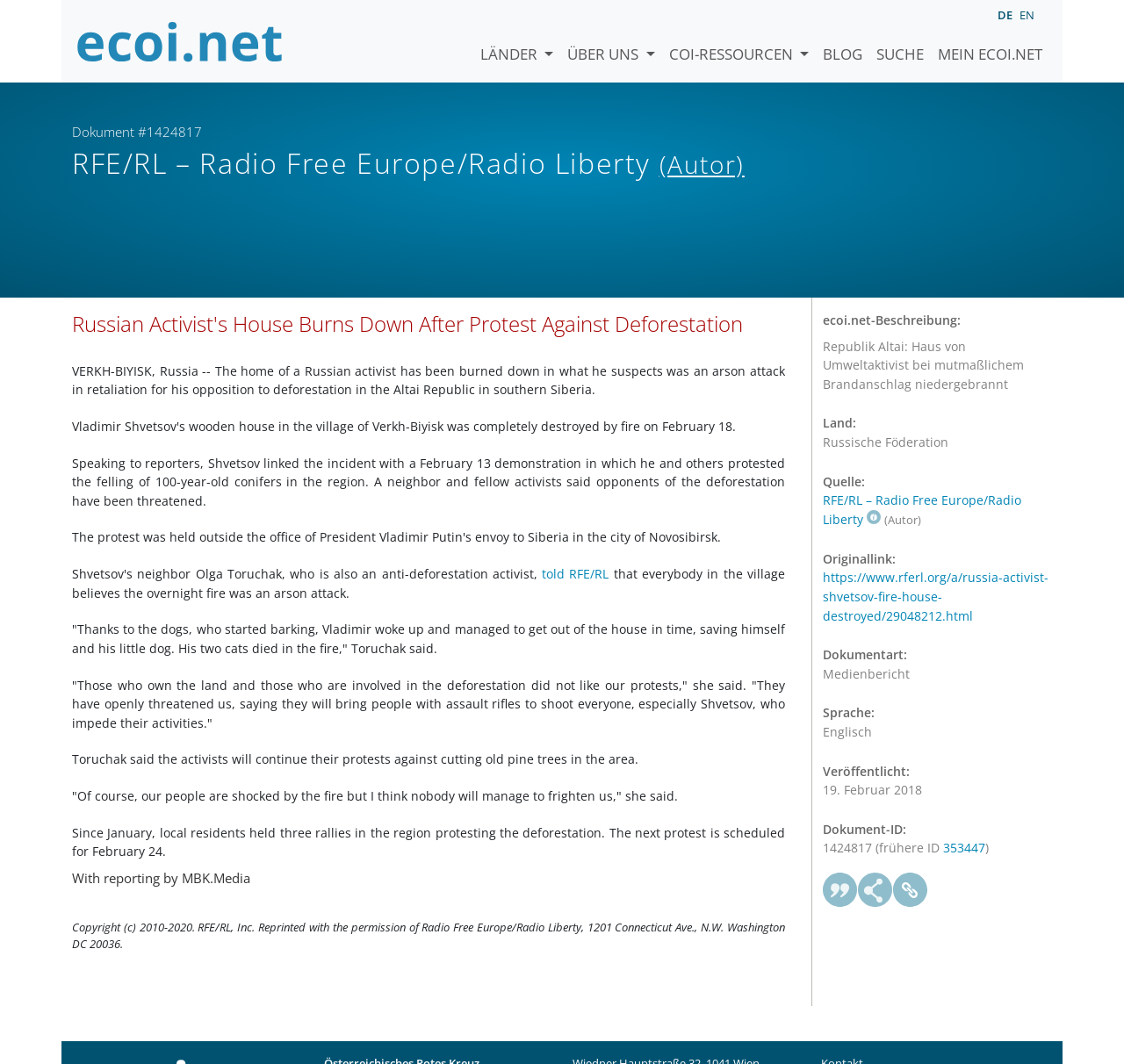Please locate the clickable area by providing the bounding box coordinates to follow this instruction: "Share the article".

[0.763, 0.82, 0.795, 0.853]